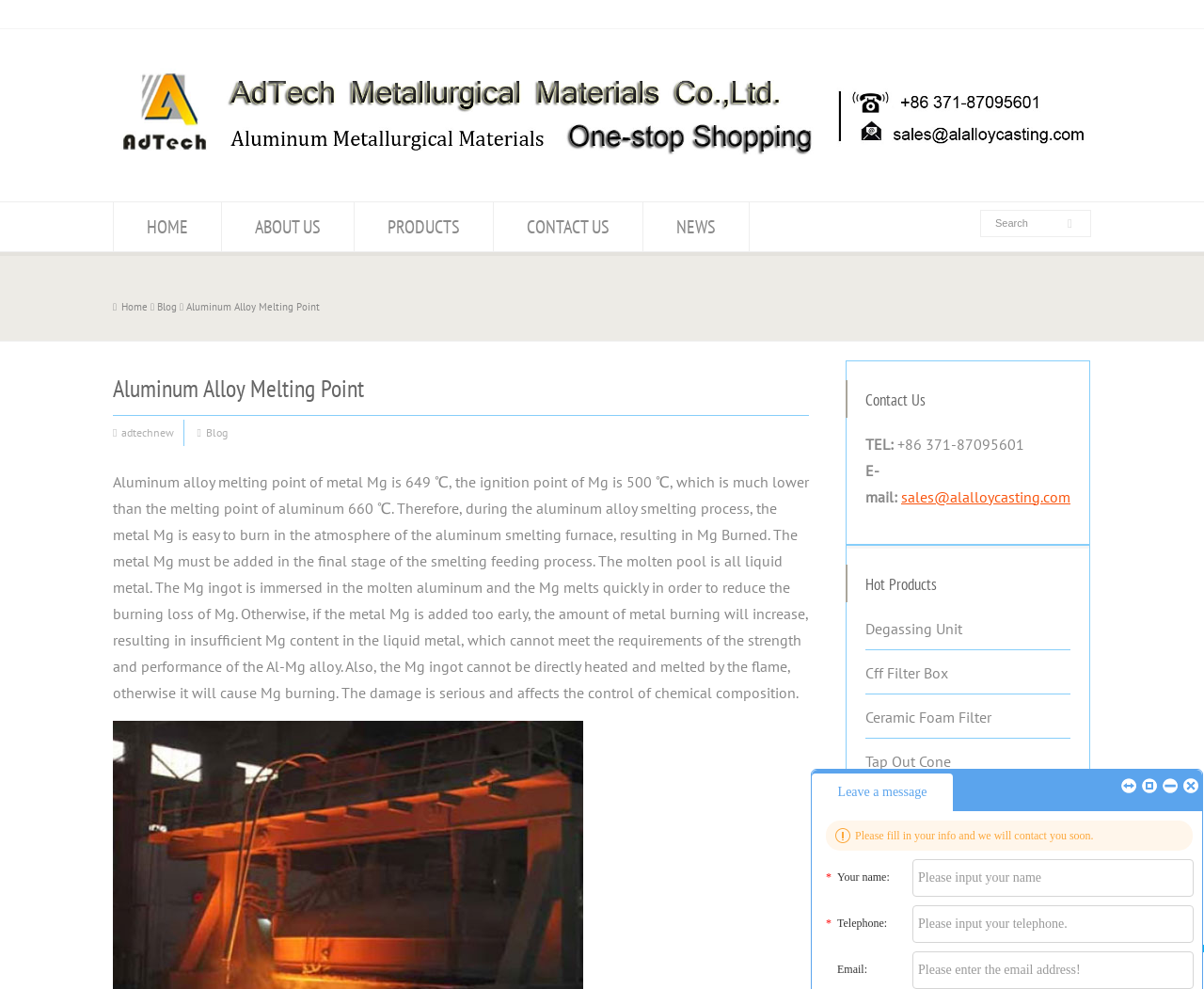Highlight the bounding box coordinates of the element that should be clicked to carry out the following instruction: "Learn about Degassing Unit". The coordinates must be given as four float numbers ranging from 0 to 1, i.e., [left, top, right, bottom].

[0.719, 0.624, 0.799, 0.656]